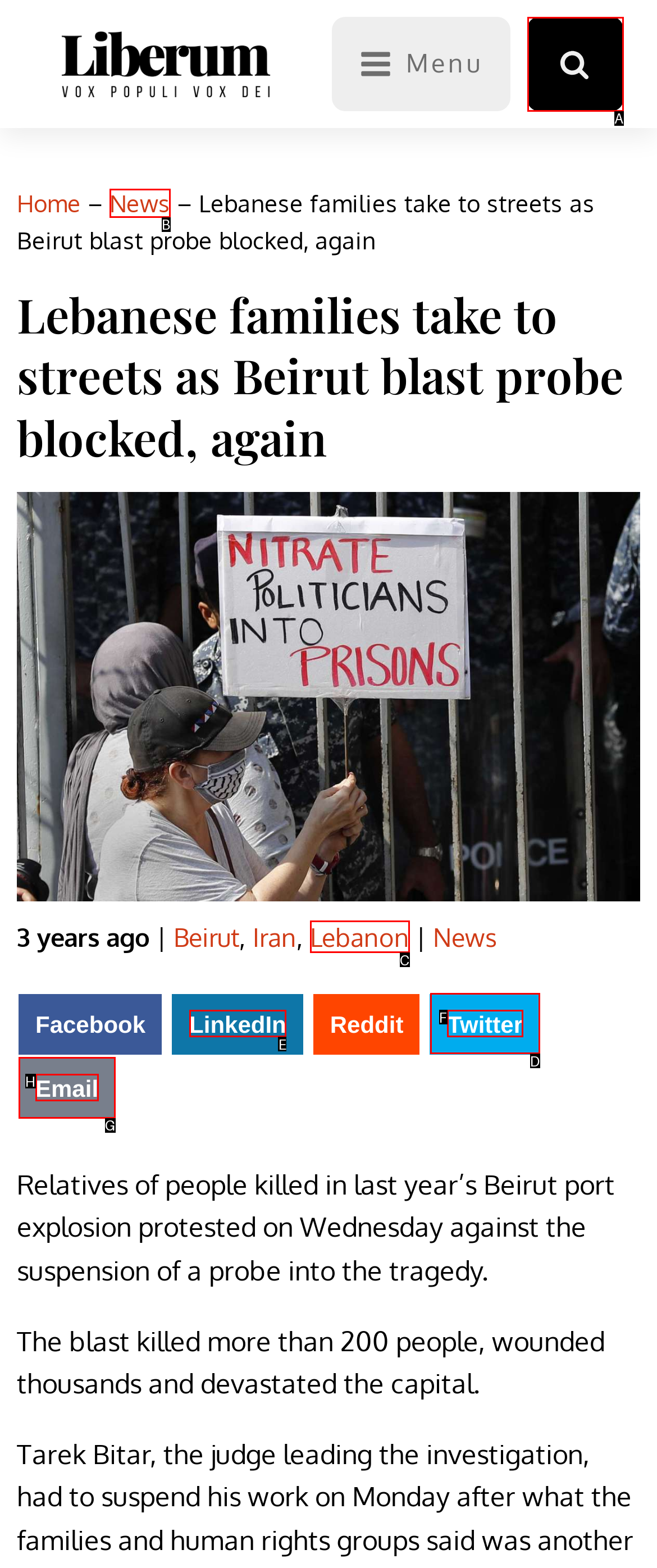Which UI element matches this description: Lebanon?
Reply with the letter of the correct option directly.

C